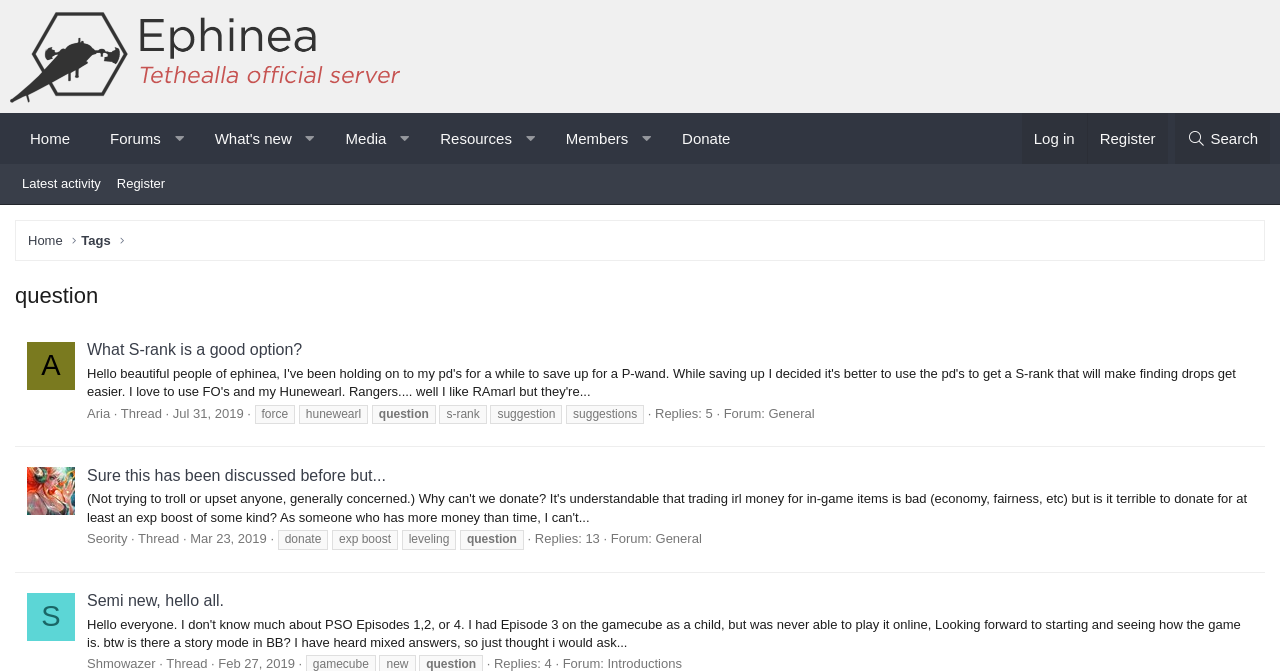Using the description "parent_node: Forums aria-label="Toggle expanded"", locate and provide the bounding box of the UI element.

[0.128, 0.168, 0.152, 0.244]